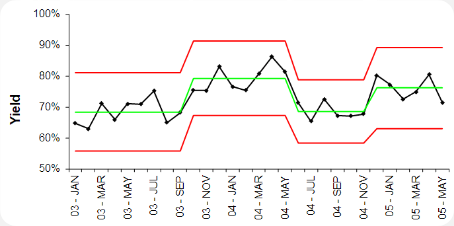Provide your answer in a single word or phrase: 
What is the purpose of the ImR chart in the image?

To demonstrate trends and variations in yield